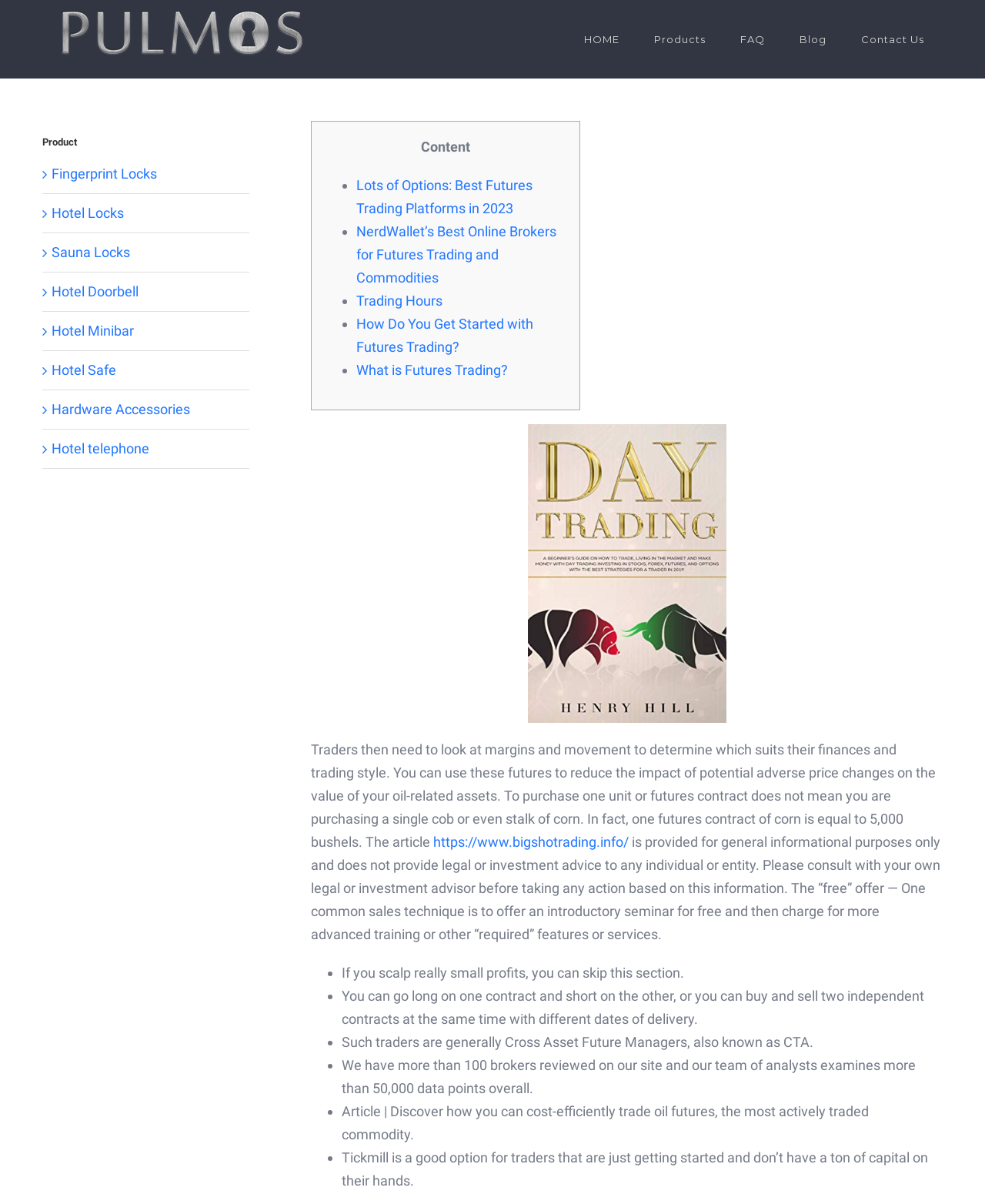Determine the bounding box coordinates of the section I need to click to execute the following instruction: "Click on 'HOME' link". Provide the coordinates as four float numbers between 0 and 1, i.e., [left, top, right, bottom].

[0.593, 0.008, 0.629, 0.058]